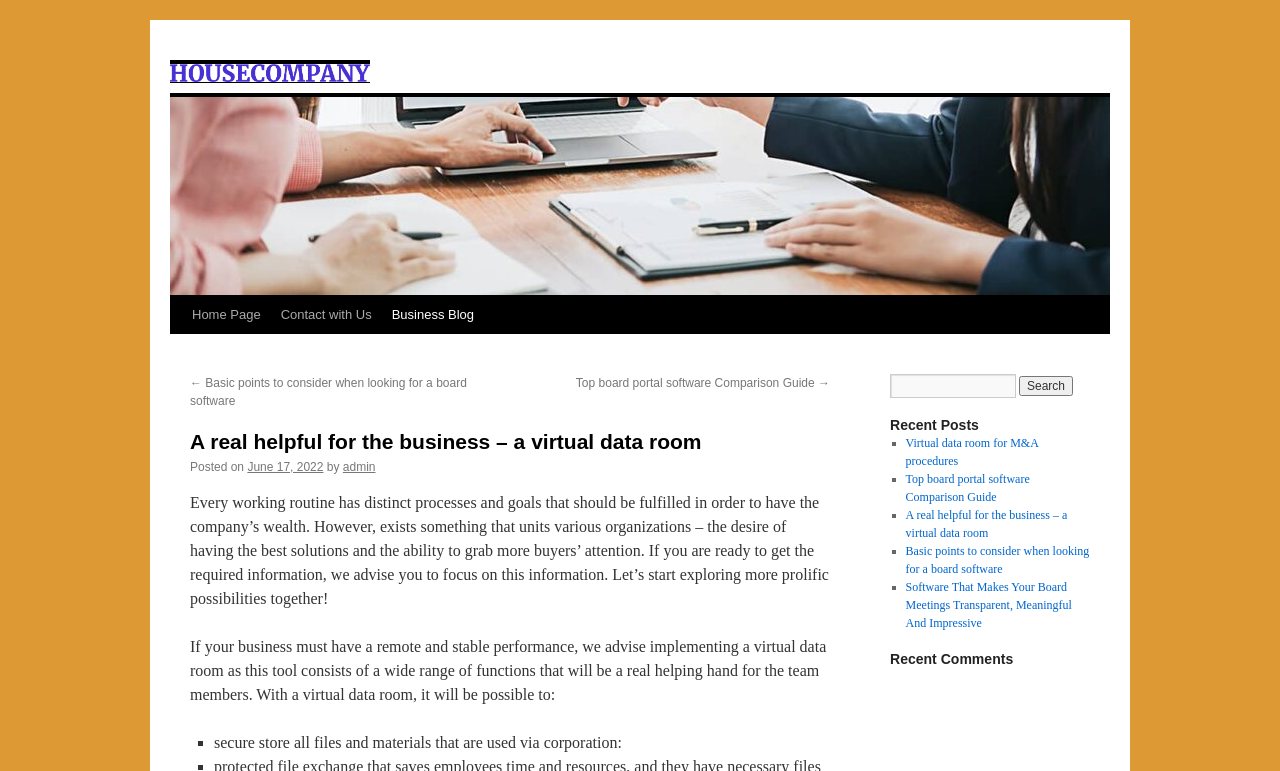Use a single word or phrase to respond to the question:
How many functions does a virtual data room have?

A wide range